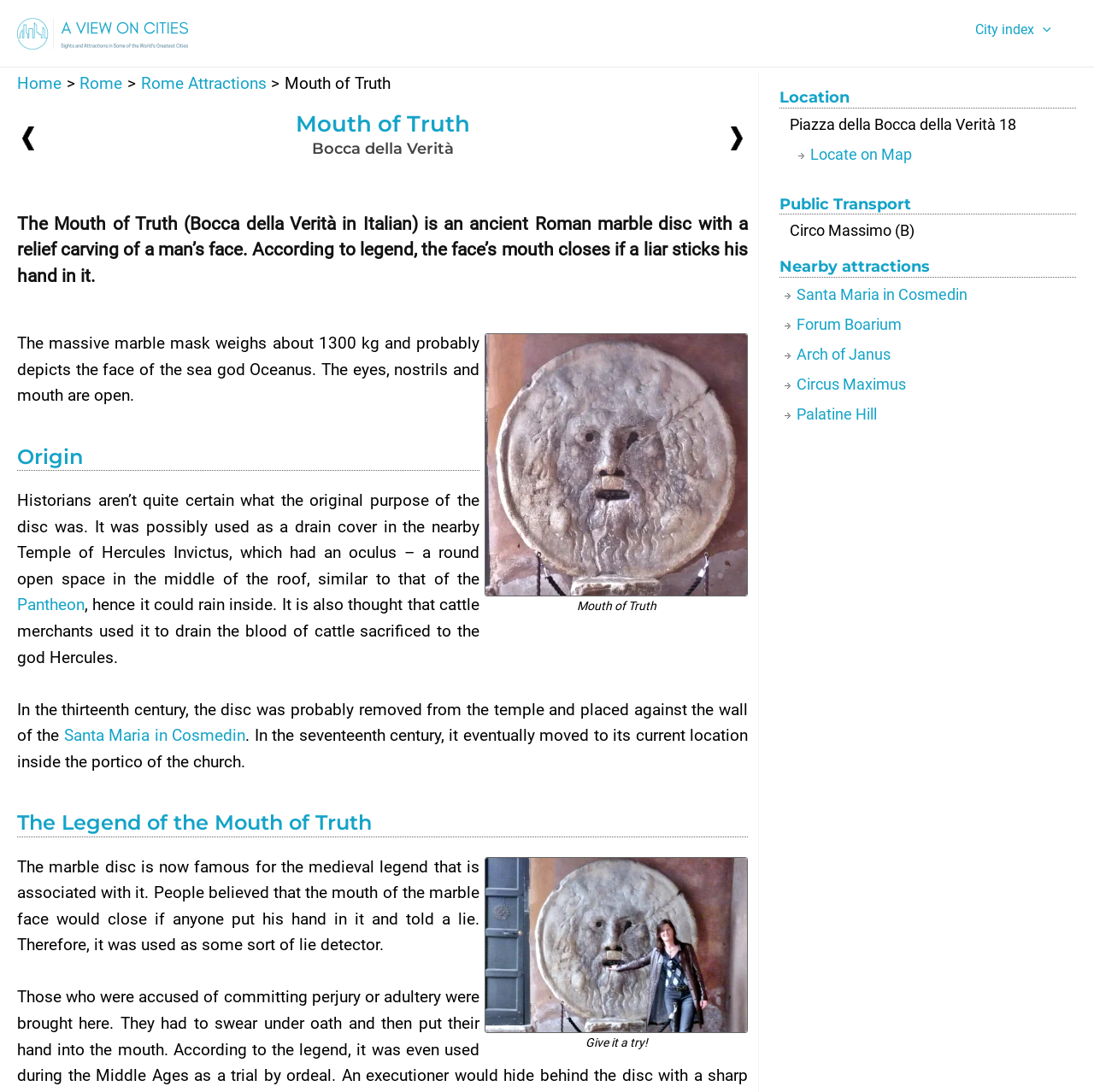Elaborate on the webpage's design and content in a detailed caption.

The webpage is about the Mouth of Truth, a famous ancient Roman marble disc located in Rome, Italy. At the top left corner, there is a logo of "A View on Cities" with a link to the website. On the top right corner, there is a navigation menu with a toggle button to expand or collapse it.

Below the navigation menu, there is a breadcrumb trail showing the current page's location in the website's hierarchy, with links to "Home", "Rome", "Rome Attractions", and "Mouth of Truth". Next to the breadcrumb trail, there is a header section with a heading "Mouth of Truth Bocca della Verità" and links to the next and previous pages.

The main content of the webpage is divided into several sections. The first section provides an introduction to the Mouth of Truth, describing it as an ancient Roman marble disc with a relief carving of a man's face. There is an image of the Mouth of Truth below the introduction.

The next section is about the origin of the Mouth of Truth, discussing its possible uses and history. There is a link to the "Pantheon" in this section. The following section is about the legend of the Mouth of Truth, describing how it was believed to be a lie detector. There is an image of someone trying out the Mouth of Truth in this section.

The webpage also provides information about the location of the Mouth of Truth, including its address and public transportation options. There is a list of nearby attractions, including "Santa Maria in Cosmedin", "Forum Boarium", "Arch of Janus", "Circus Maximus", and "Palatine Hill", with links to each attraction's page.